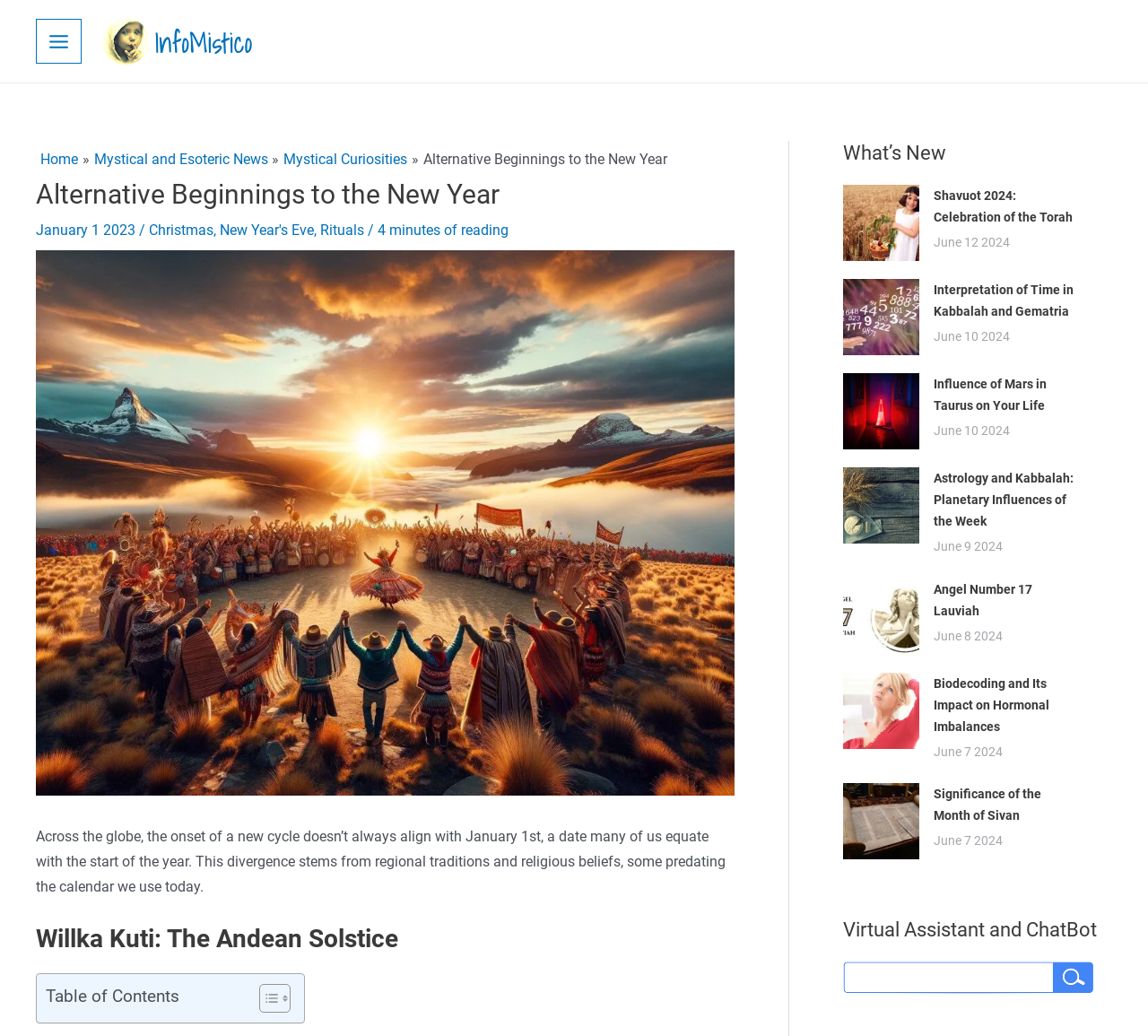Determine the bounding box coordinates of the area to click in order to meet this instruction: "Toggle the 'Table of Content'".

[0.214, 0.949, 0.249, 0.978]